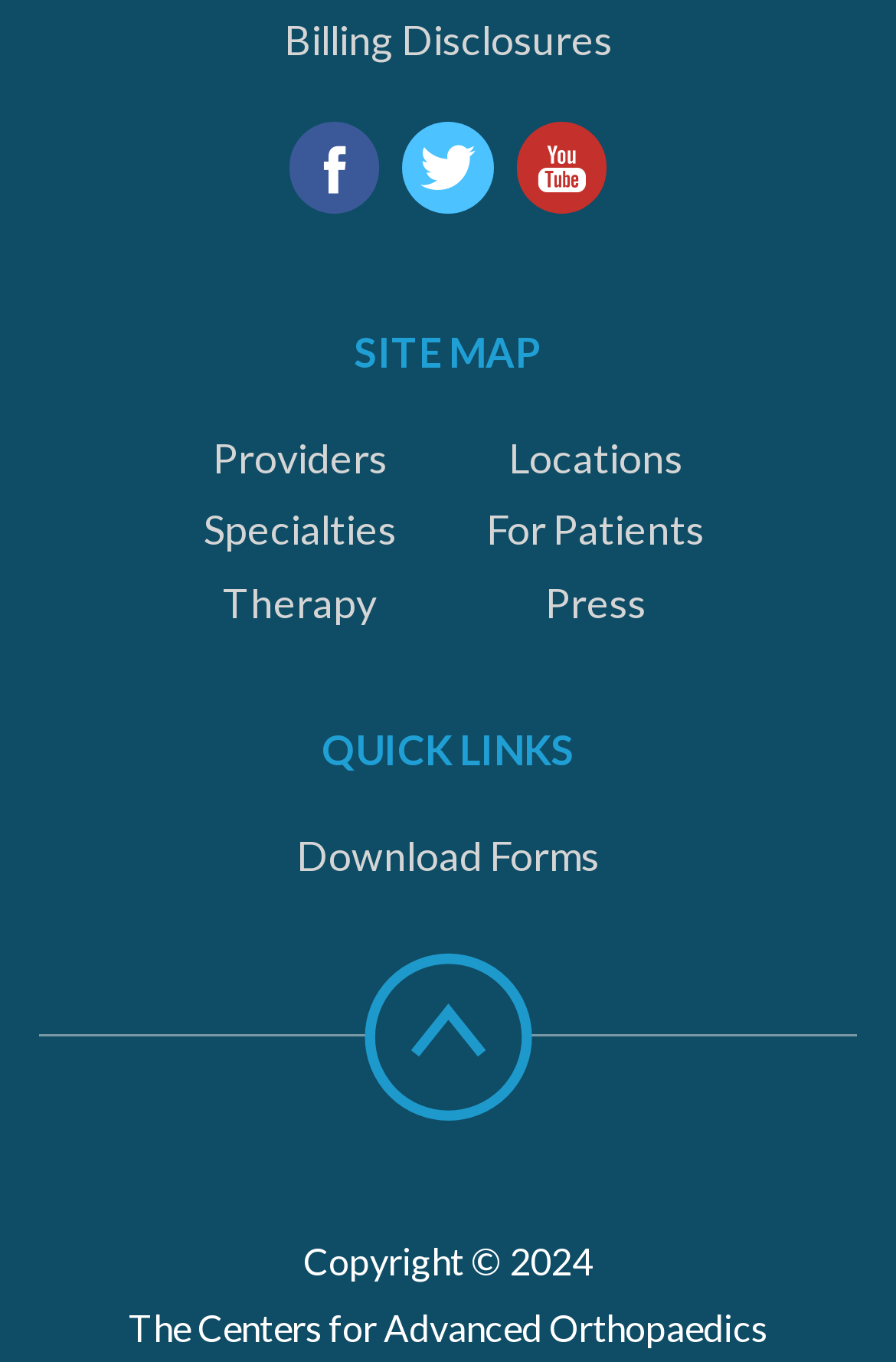Find the bounding box coordinates of the element you need to click on to perform this action: 'View billing disclosures'. The coordinates should be represented by four float values between 0 and 1, in the format [left, top, right, bottom].

[0.043, 0.011, 0.957, 0.047]